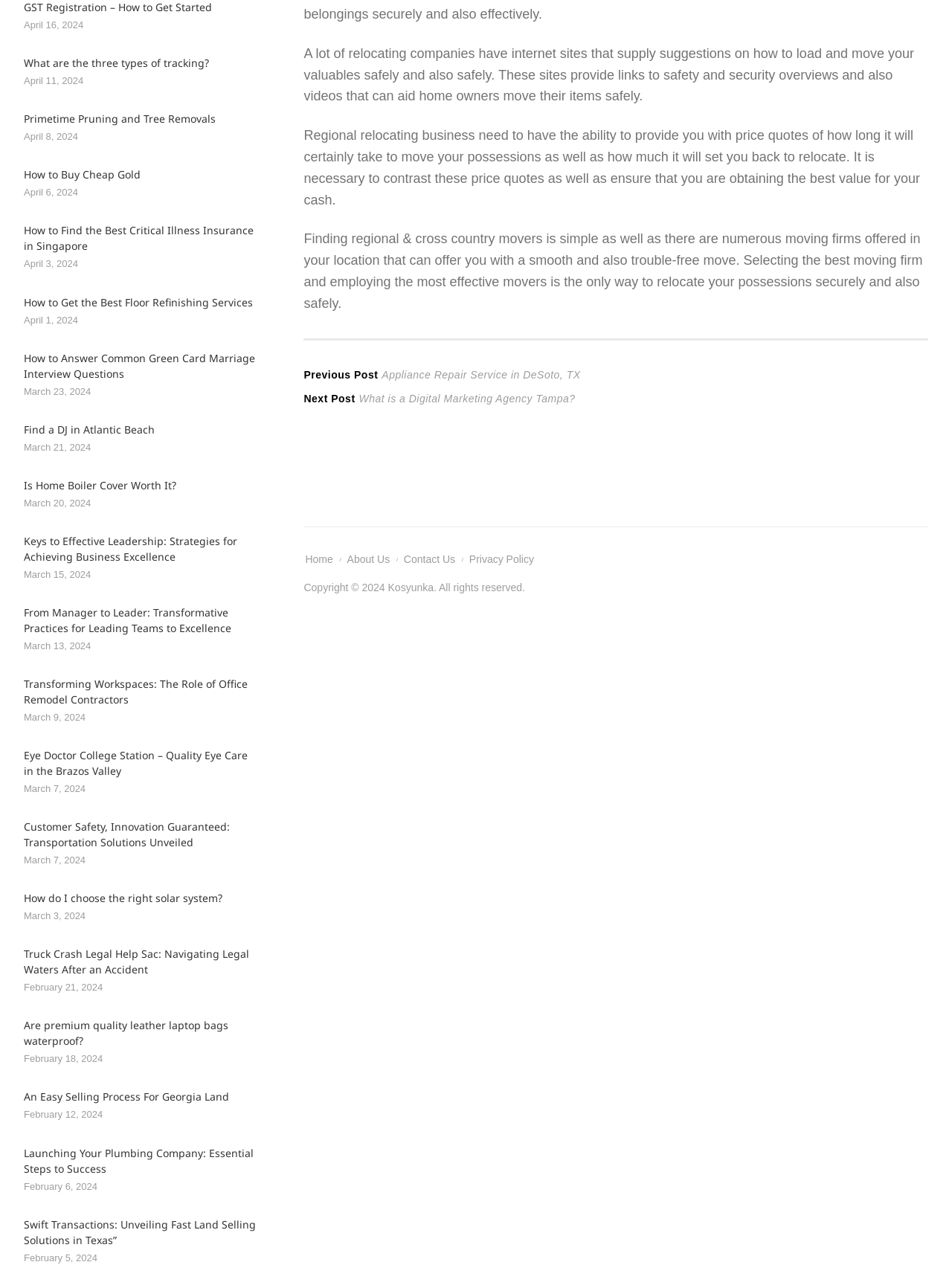Respond with a single word or phrase:
Is there a navigation menu on this page?

Yes